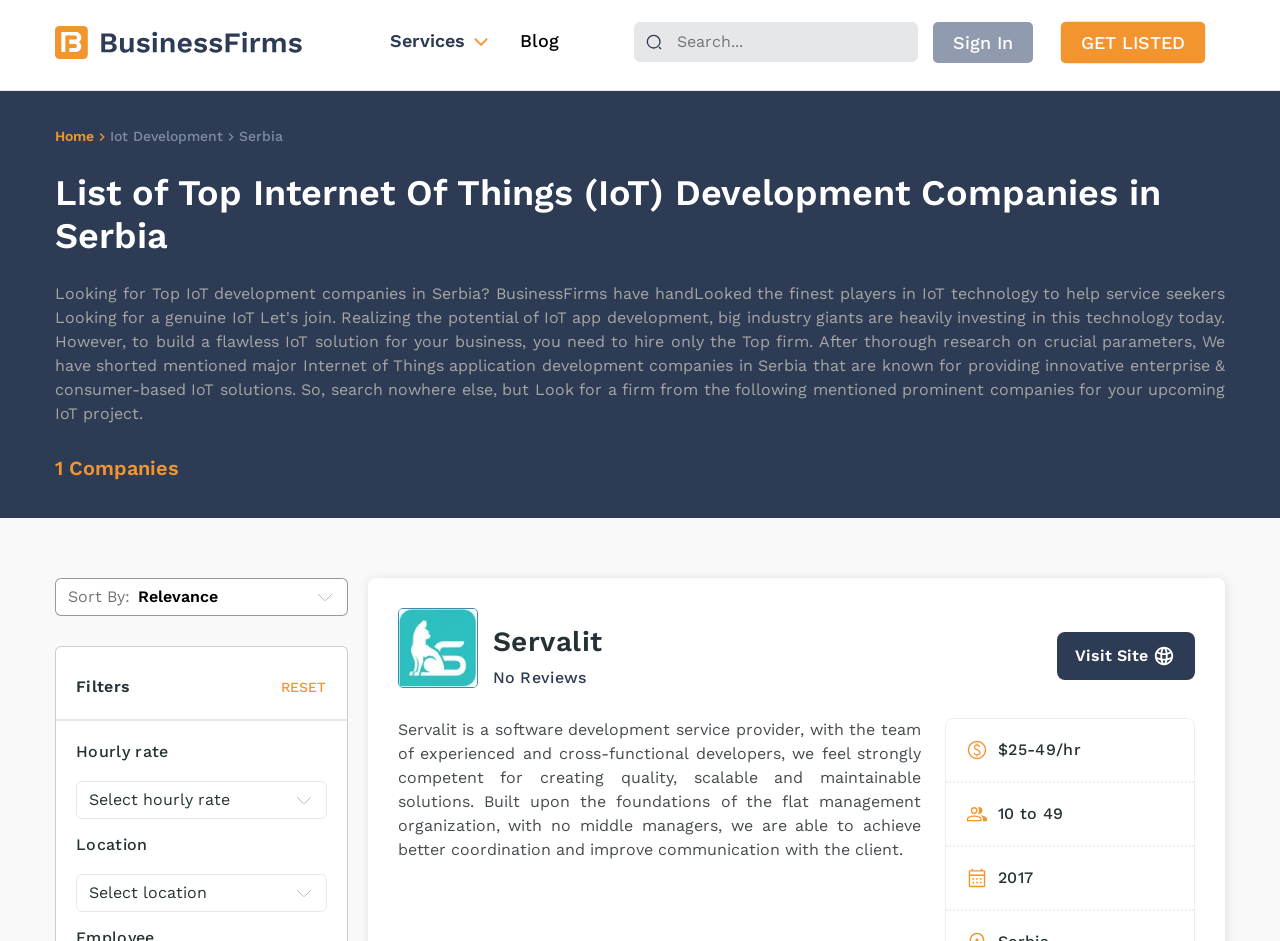Give a detailed explanation of the elements present on the webpage.

The webpage is about top IoT development companies in Serbia. At the top left corner, there is a logo of BusinessFirms, accompanied by a navigation menu with links to "Services", "Blog", and a search bar. The search bar has a search icon and a text box where users can input their search queries.

On the top right corner, there are links to "Sign In" and "GET LISTED". Below the navigation menu, there is a heading that reads "List of Top Internet Of Things (IoT) Development Companies in Serbia". 

Underneath the heading, there is a section with a button to sort the list by relevance, and filters to sort by hourly rate and location. There is also a profile image and a link to a company named Servalit, which has a heading with the company name, a link to visit the site, and a description of the company. The description mentions that Servalit is a software development service provider that creates quality, scalable, and maintainable solutions.

Below the company description, there are details about the company, including the hourly rate, number of employees, and the year the company was founded. There are also images of a dollar sign, a user, and a calendar, which represent the hourly rate, number of employees, and the year the company was founded, respectively.